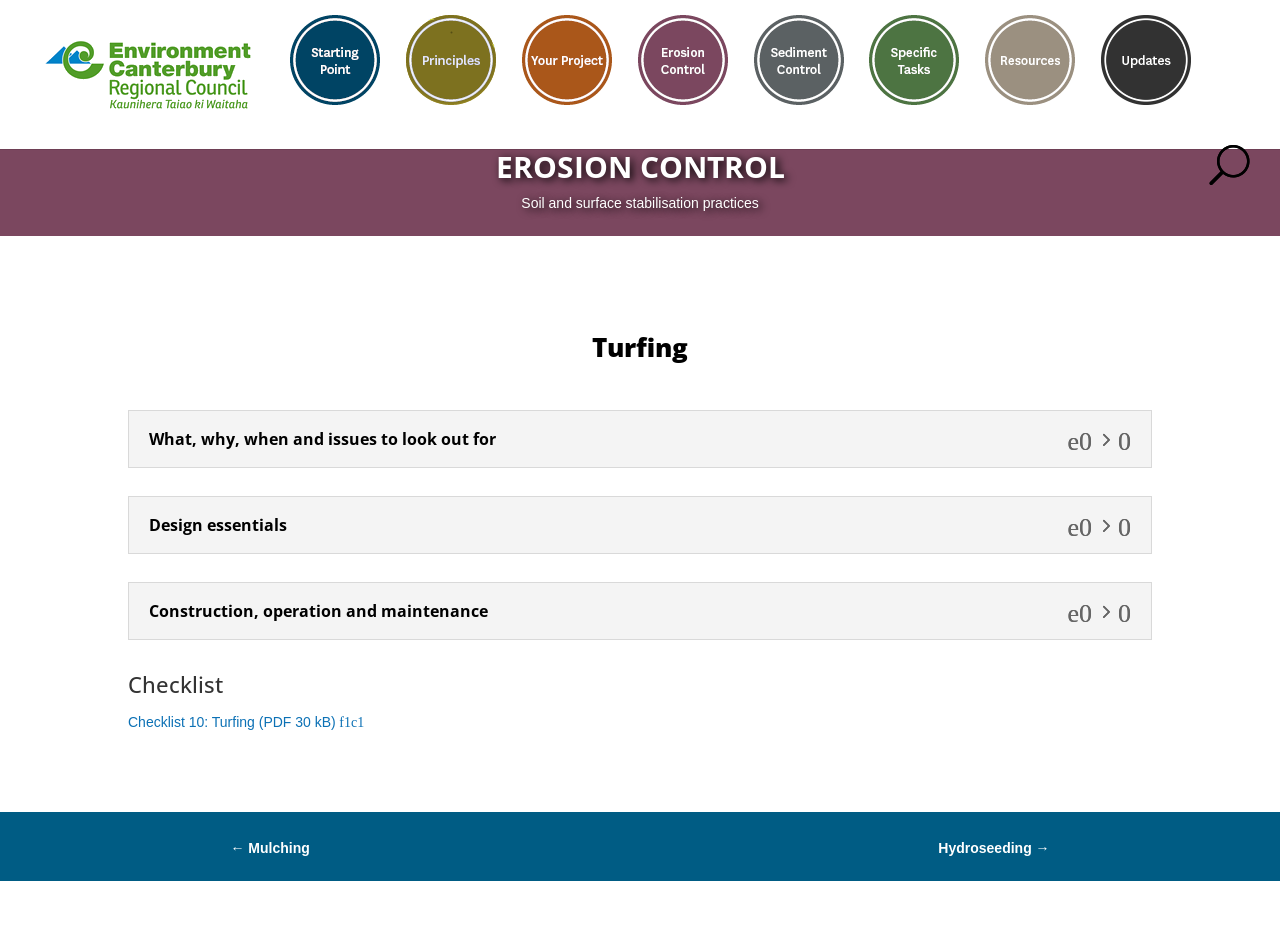Predict the bounding box of the UI element based on the description: "alt="Updates." title="Updates."". The coordinates should be four float numbers between 0 and 1, formatted as [left, top, right, bottom].

[0.86, 0.016, 0.931, 0.13]